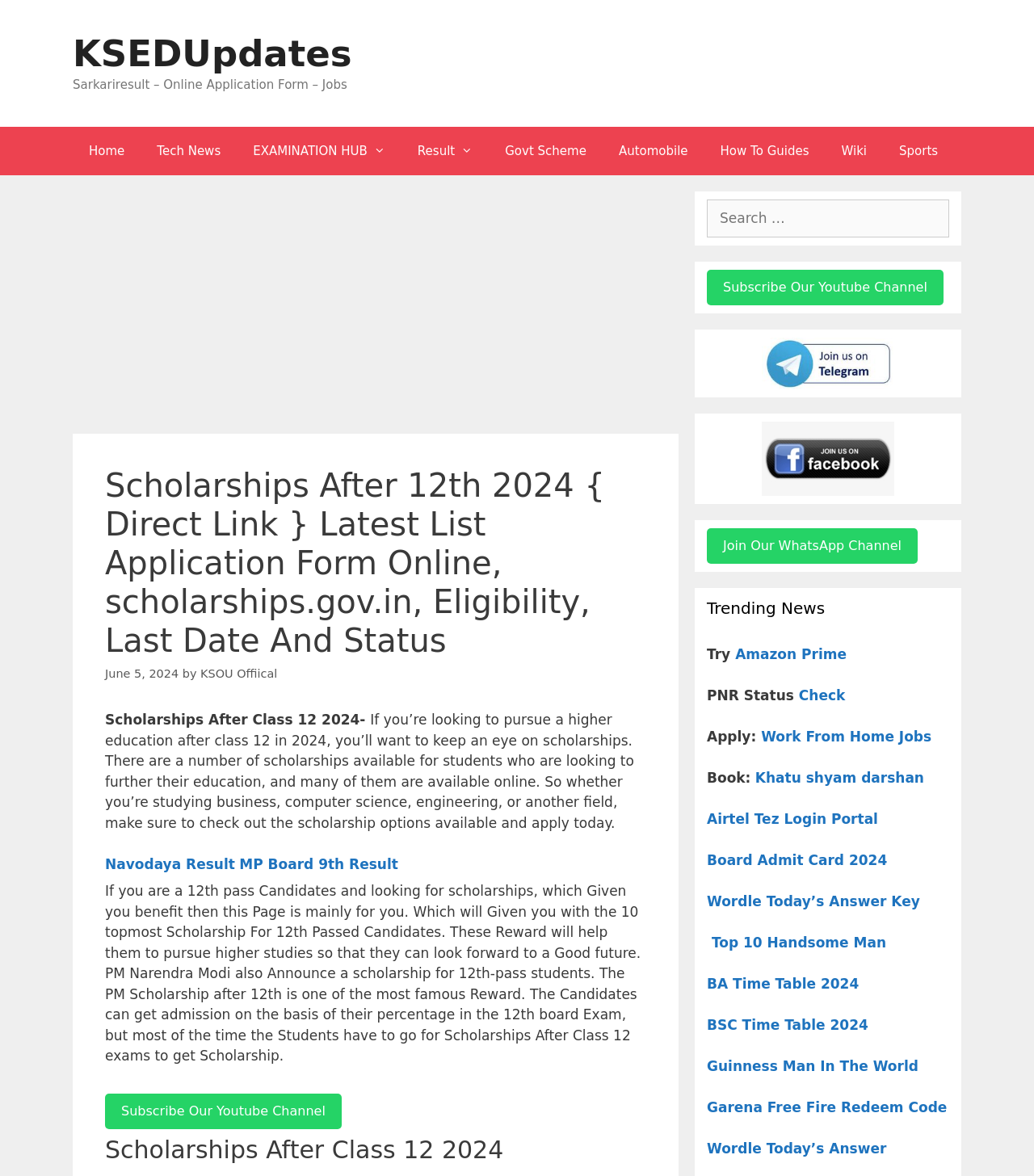Determine the bounding box coordinates of the section to be clicked to follow the instruction: "Check the 'Trending News'". The coordinates should be given as four float numbers between 0 and 1, formatted as [left, top, right, bottom].

[0.684, 0.507, 0.918, 0.527]